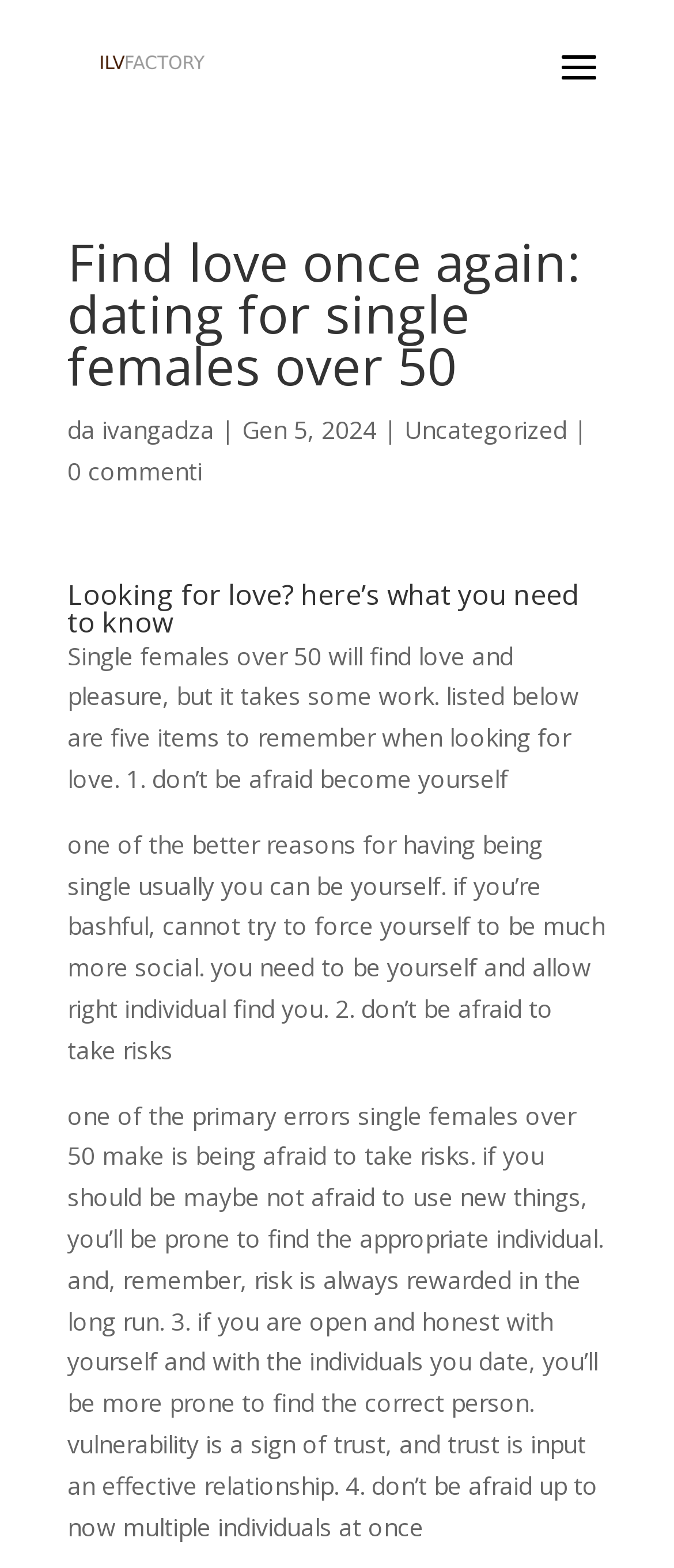Please find the bounding box for the following UI element description. Provide the coordinates in (top-left x, top-left y, bottom-right x, bottom-right y) format, with values between 0 and 1: 0 commenti

[0.1, 0.29, 0.3, 0.311]